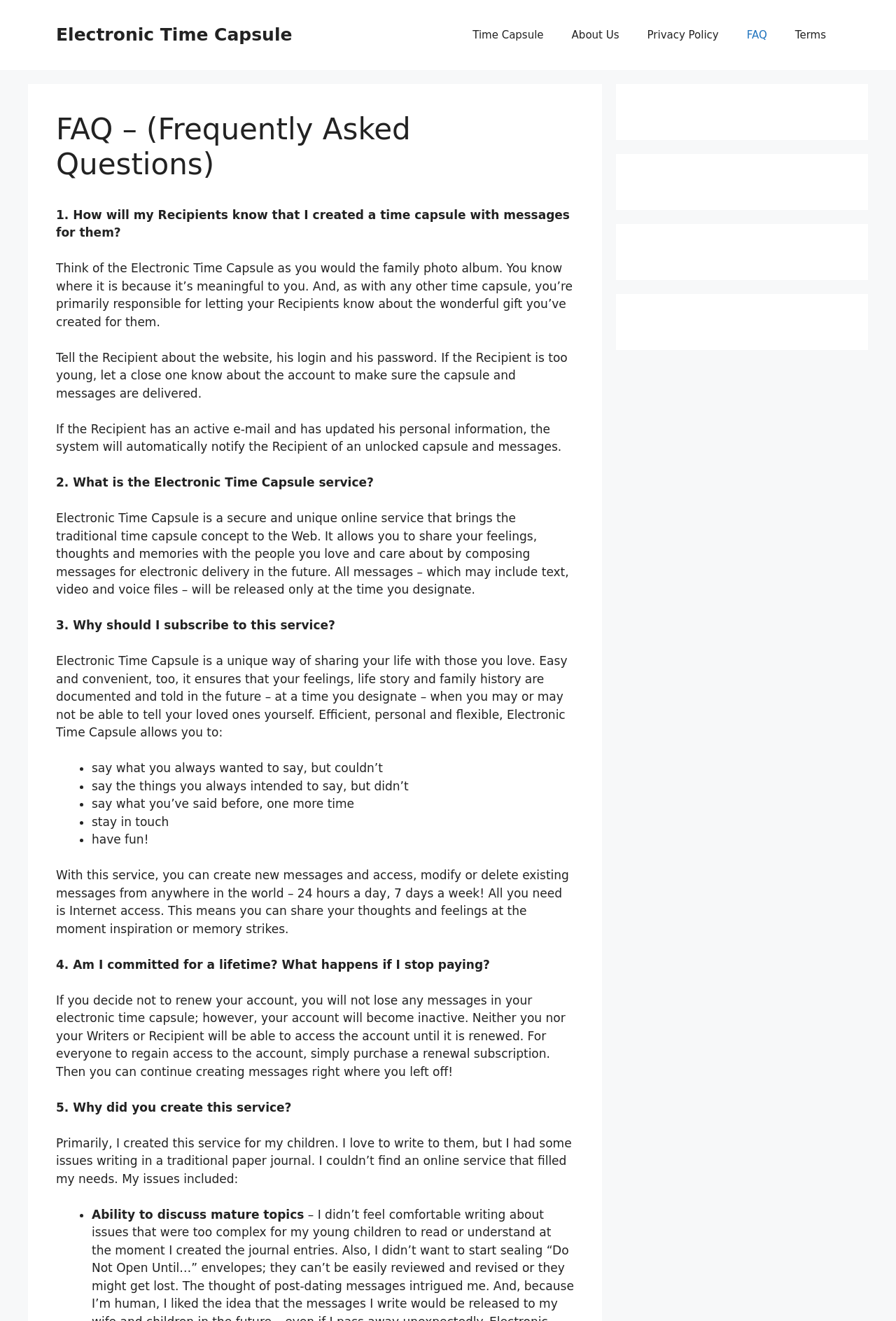Locate the headline of the webpage and generate its content.

FAQ – (Frequently Asked Questions)